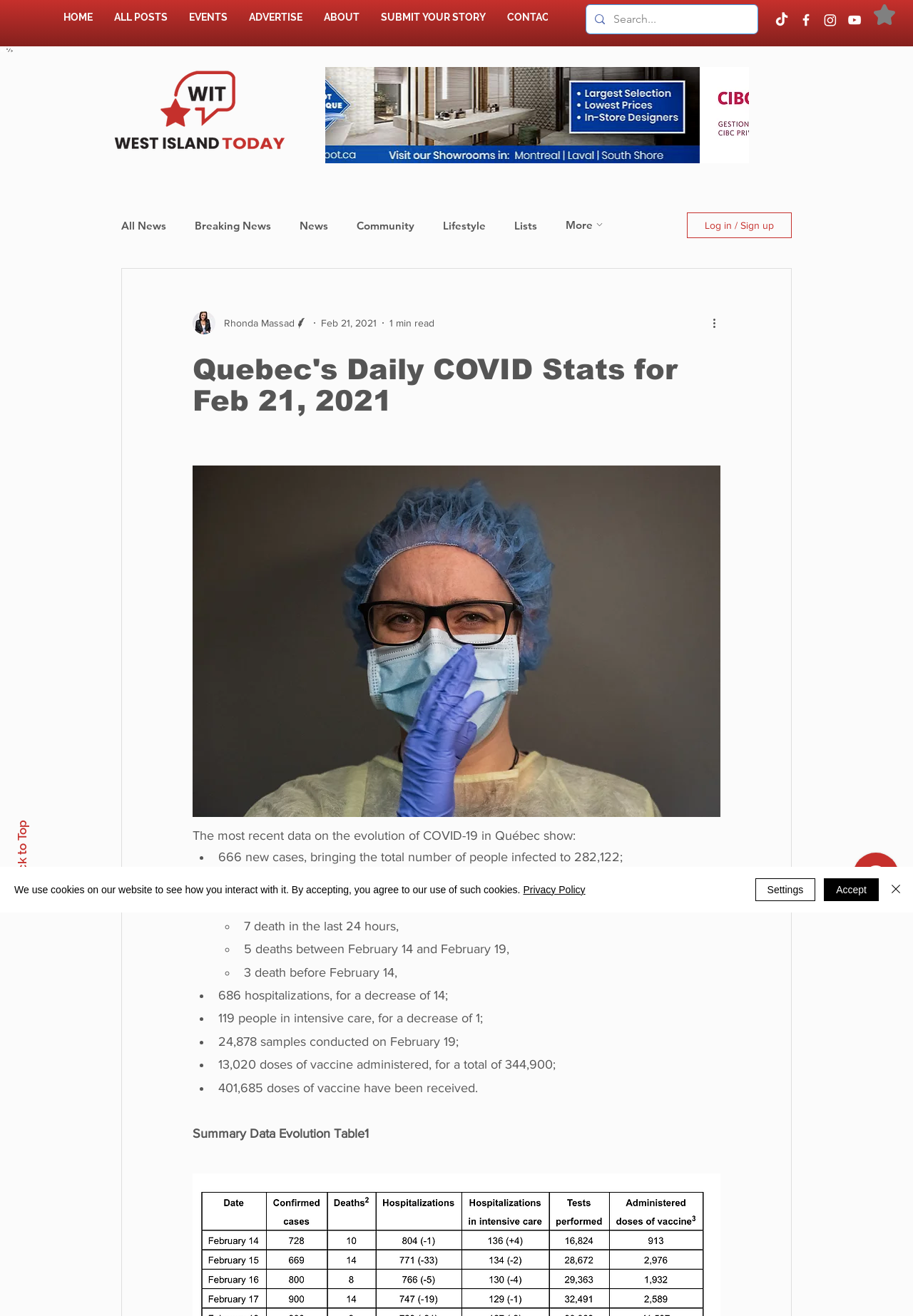Using the given element description, provide the bounding box coordinates (top-left x, top-left y, bottom-right x, bottom-right y) for the corresponding UI element in the screenshot: ALL POSTS

[0.113, 0.006, 0.195, 0.021]